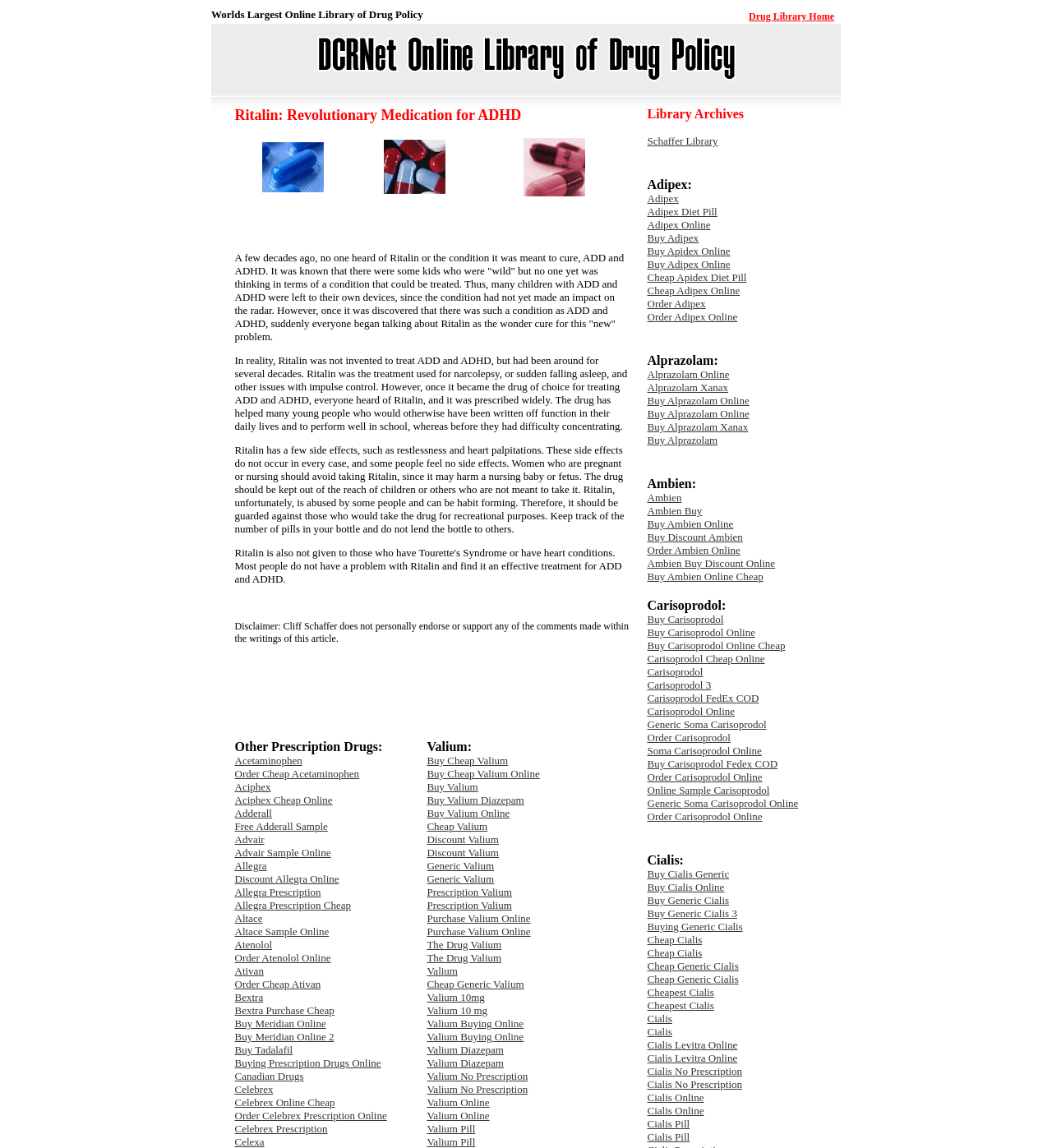Identify the coordinates of the bounding box for the element that must be clicked to accomplish the instruction: "Learn about Alprazolam".

[0.615, 0.308, 0.683, 0.32]